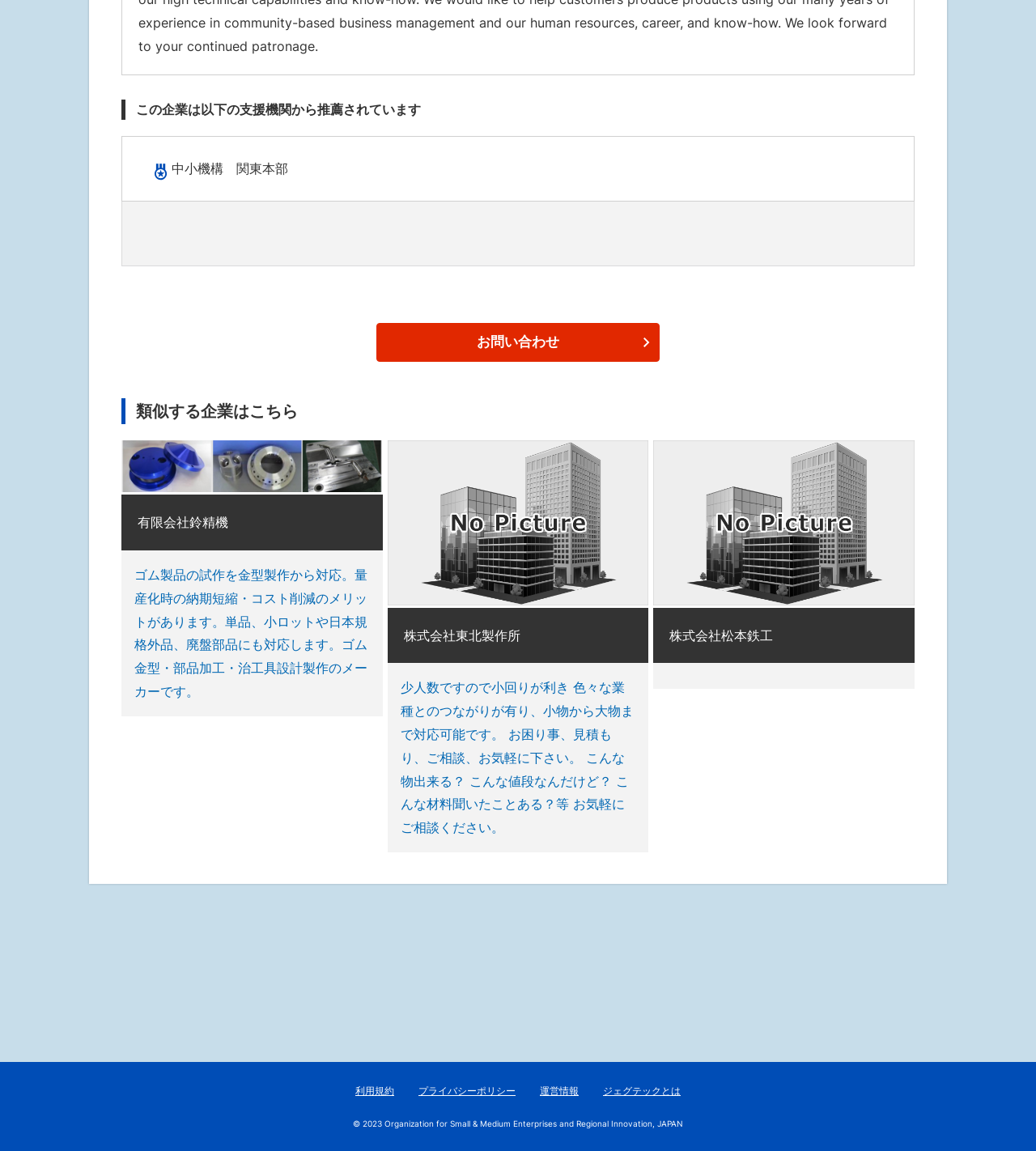Specify the bounding box coordinates (top-left x, top-left y, bottom-right x, bottom-right y) of the UI element in the screenshot that matches this description: 利用規約

[0.343, 0.942, 0.38, 0.953]